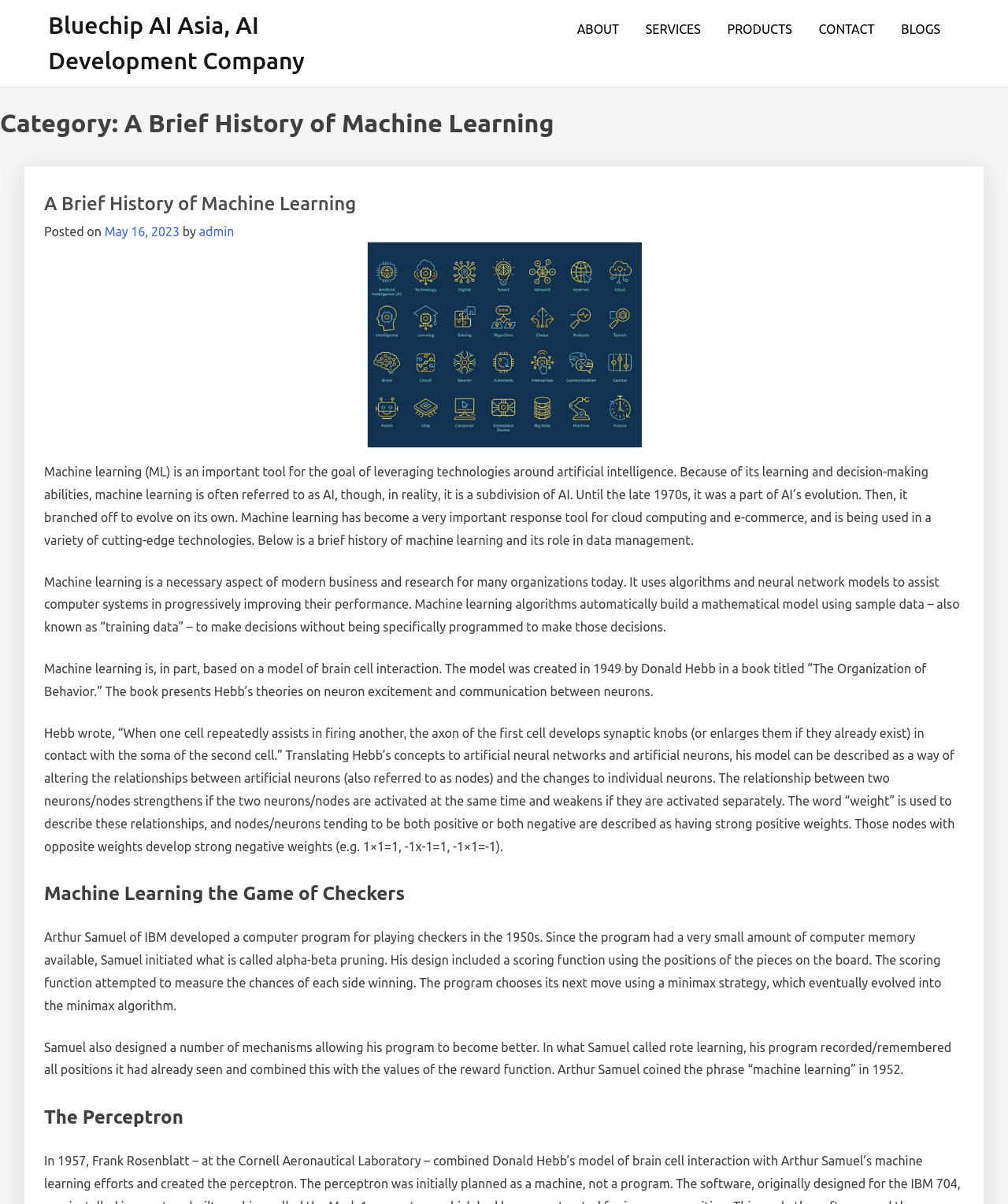Can you give a detailed response to the following question using the information from the image? What is the date of the article?

I can find the date of the article by looking at the section below the article title. The link 'May 16, 2023' indicates that the article was posted on this date.